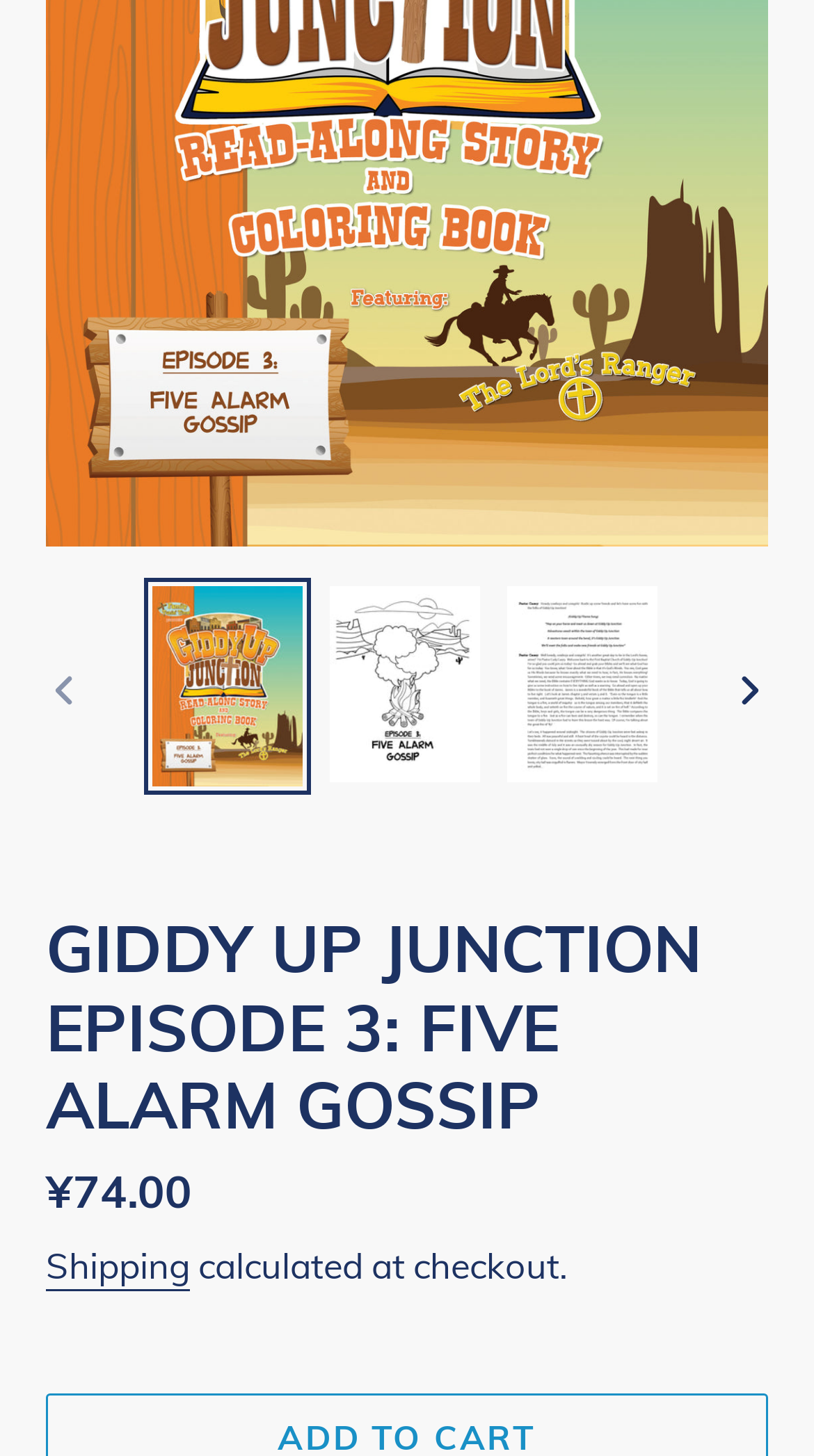Refer to the element description Next slide and identify the corresponding bounding box in the screenshot. Format the coordinates as (top-left x, top-left y, bottom-right x, bottom-right y) with values in the range of 0 to 1.

[0.864, 0.44, 0.977, 0.503]